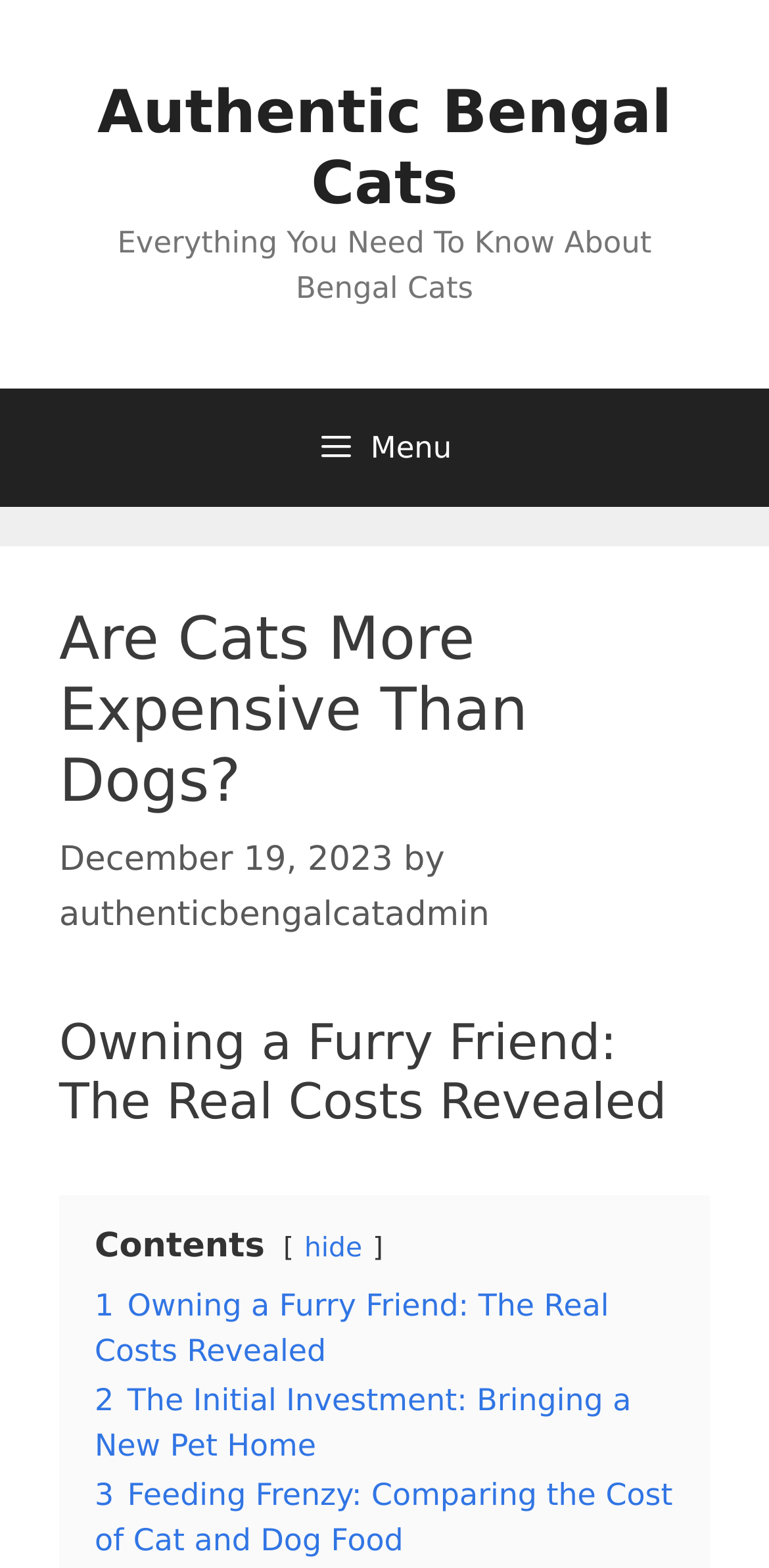Determine the bounding box for the UI element described here: "Menu".

[0.0, 0.248, 1.0, 0.323]